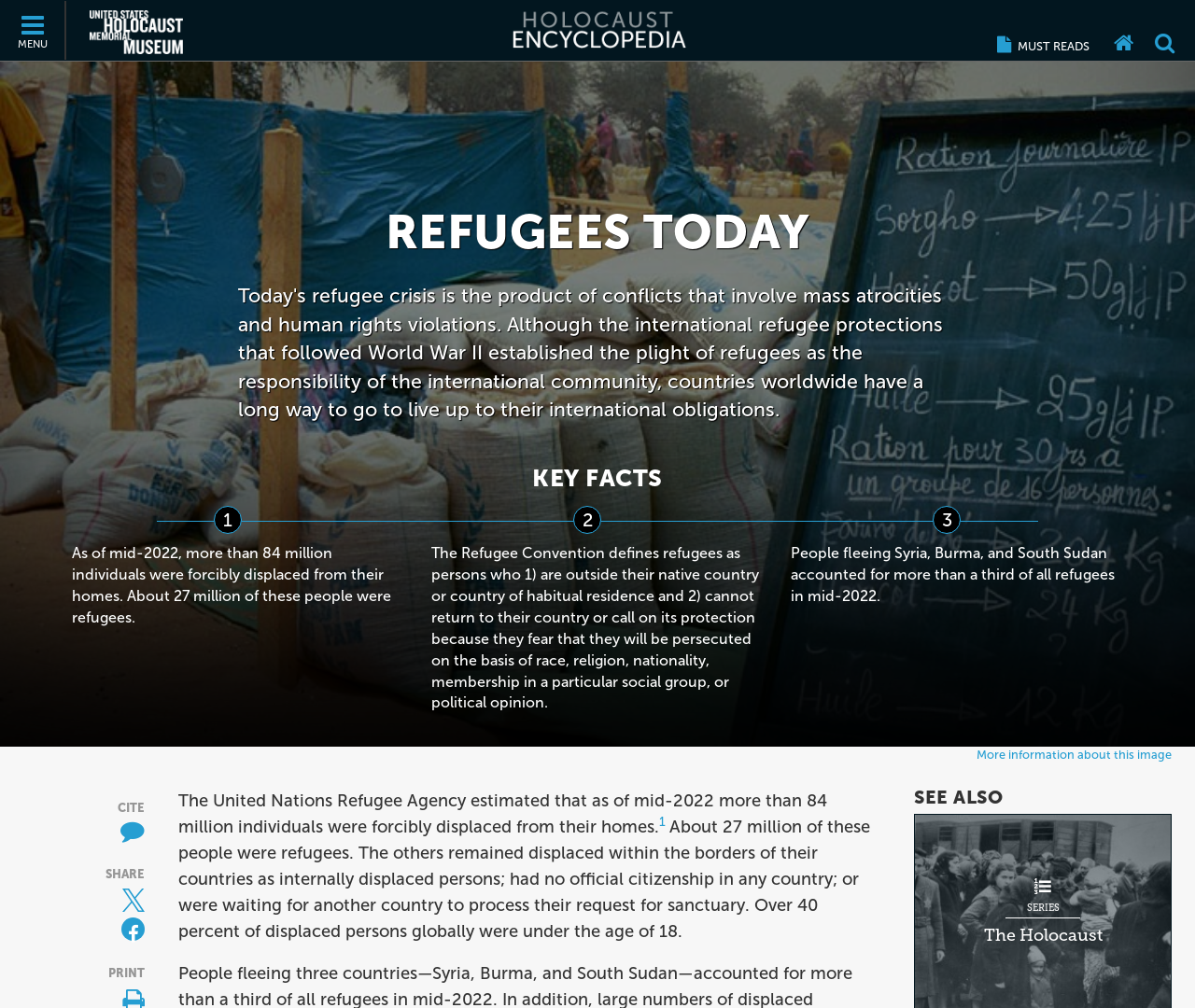For the given element description parent_node: SHARE aria-label="Share on Twitter", determine the bounding box coordinates of the UI element. The coordinates should follow the format (top-left x, top-left y, bottom-right x, bottom-right y) and be within the range of 0 to 1.

[0.084, 0.871, 0.121, 0.907]